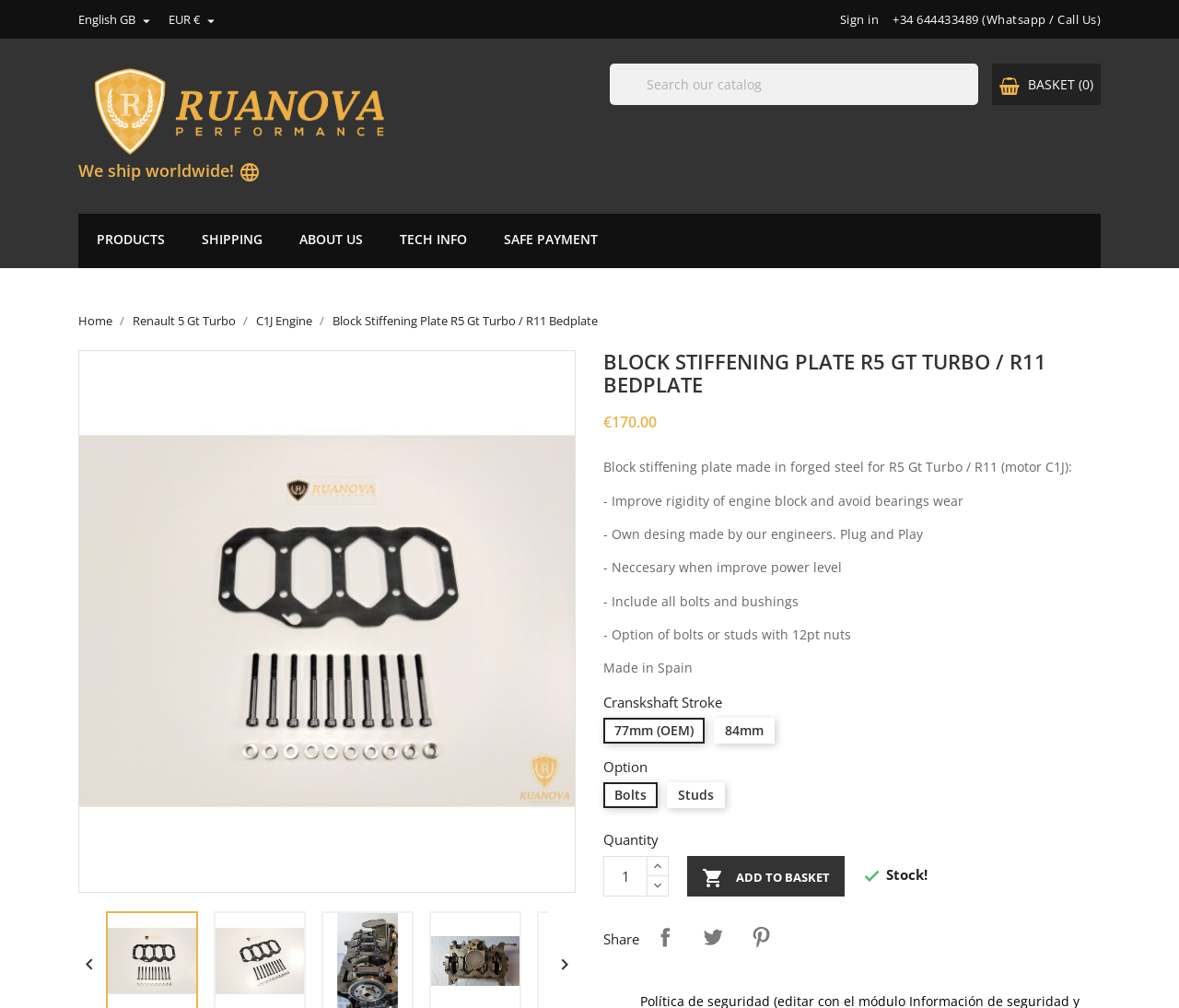Please provide the bounding box coordinates for the element that needs to be clicked to perform the instruction: "Search for products". The coordinates must consist of four float numbers between 0 and 1, formatted as [left, top, right, bottom].

[0.517, 0.063, 0.83, 0.104]